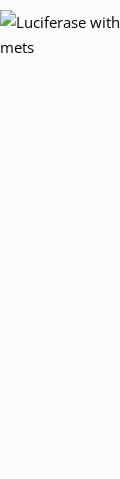Analyze the image and provide a detailed answer to the question: What type of tumor is being researched?

The caption specifically mentions that the lab is investigating medulloblastoma, which is a type of brain tumor, in the context of metastasis.